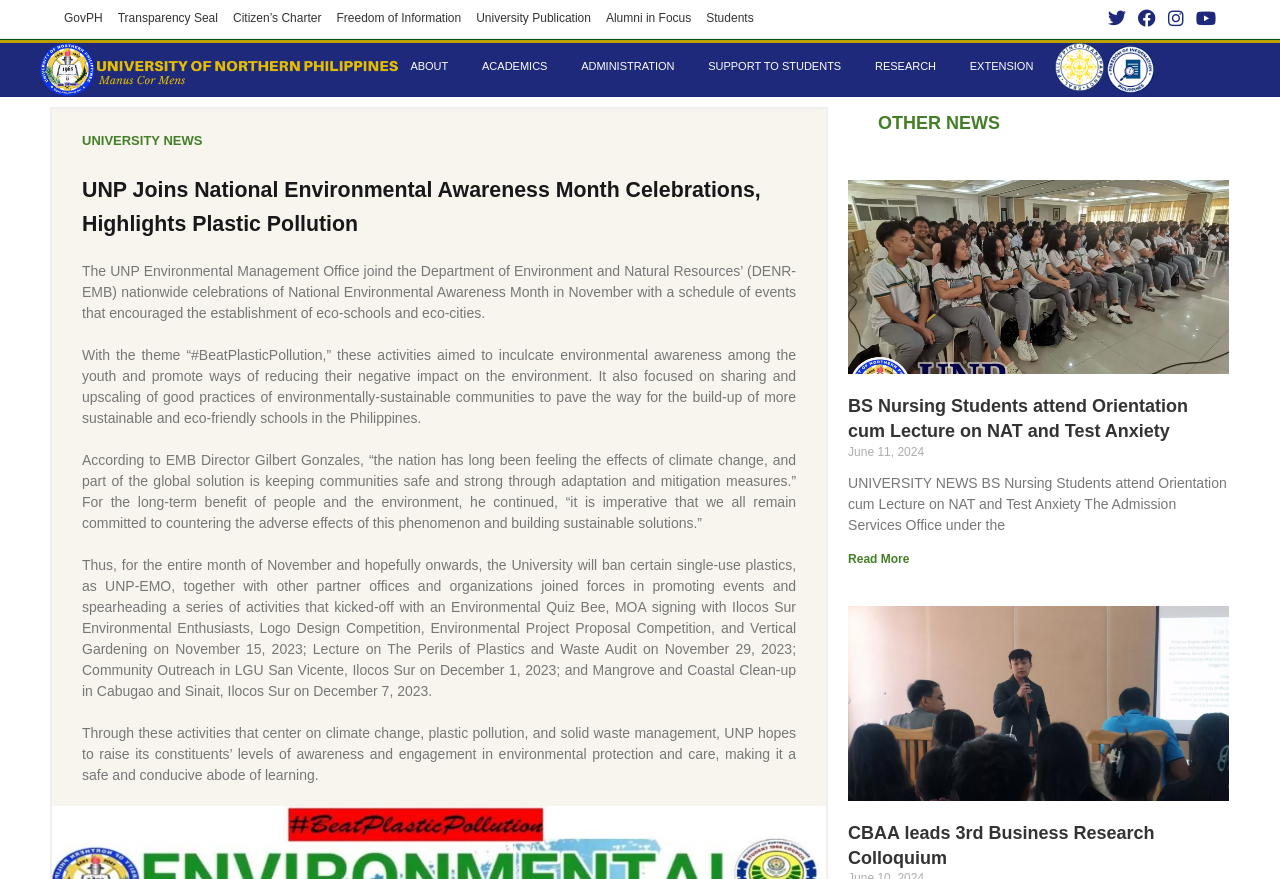Identify the text that serves as the heading for the webpage and generate it.

UNP Joins National Environmental Awareness Month Celebrations, Highlights Plastic Pollution